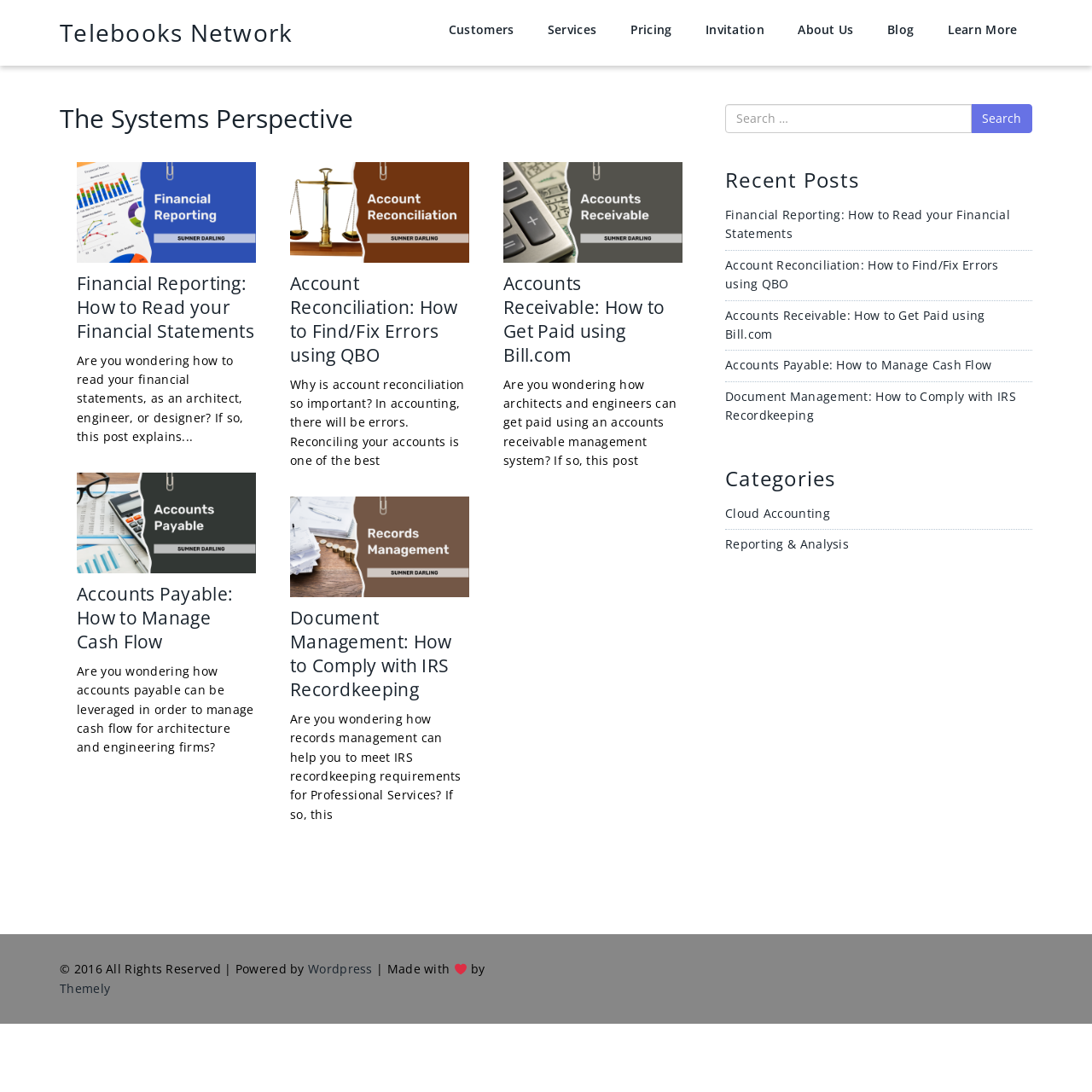Locate the bounding box coordinates of the clickable part needed for the task: "Apply for EIT Health Supervisory Board".

None